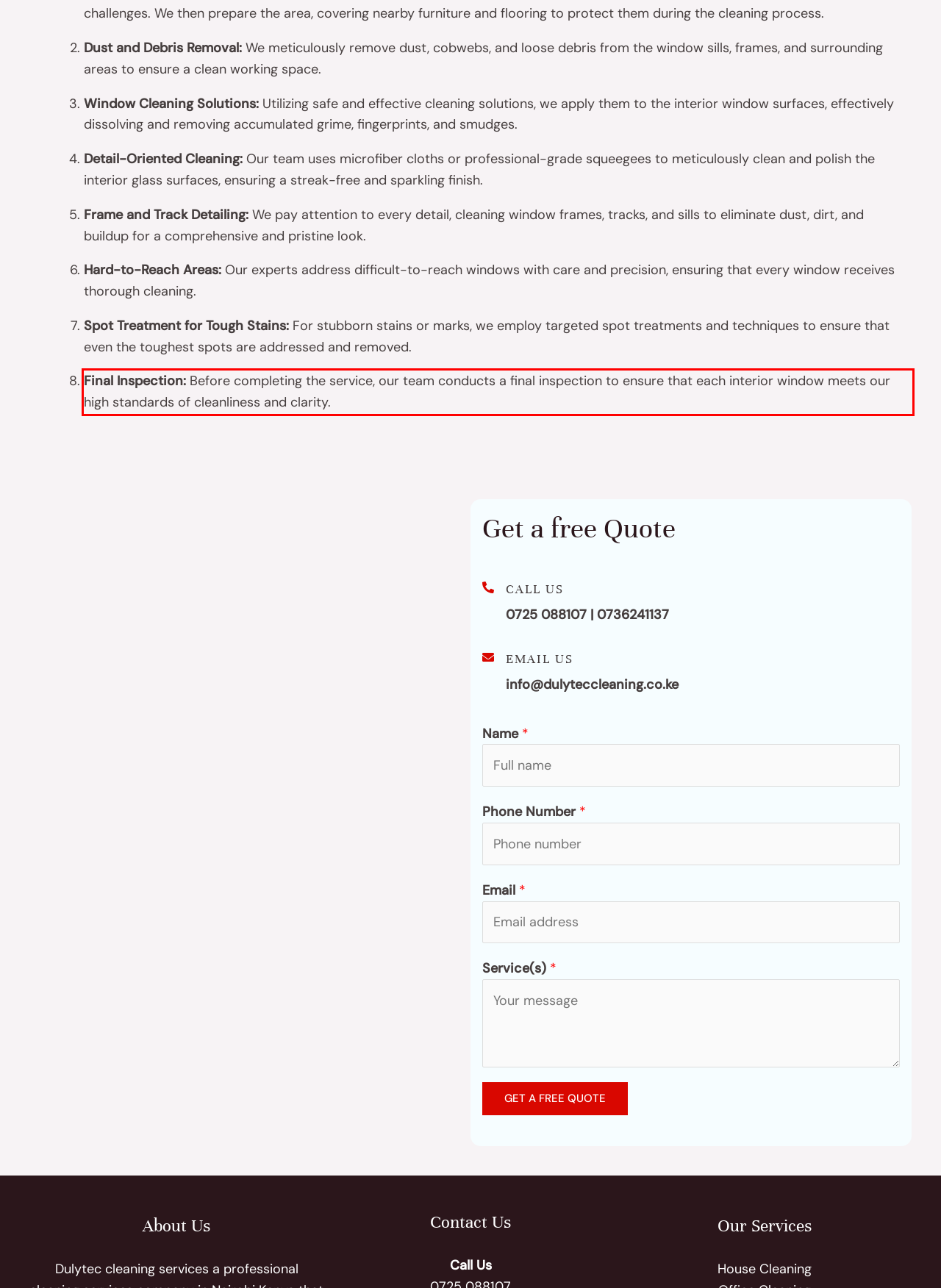You have a screenshot of a webpage, and there is a red bounding box around a UI element. Utilize OCR to extract the text within this red bounding box.

Final Inspection: Before completing the service, our team conducts a final inspection to ensure that each interior window meets our high standards of cleanliness and clarity.